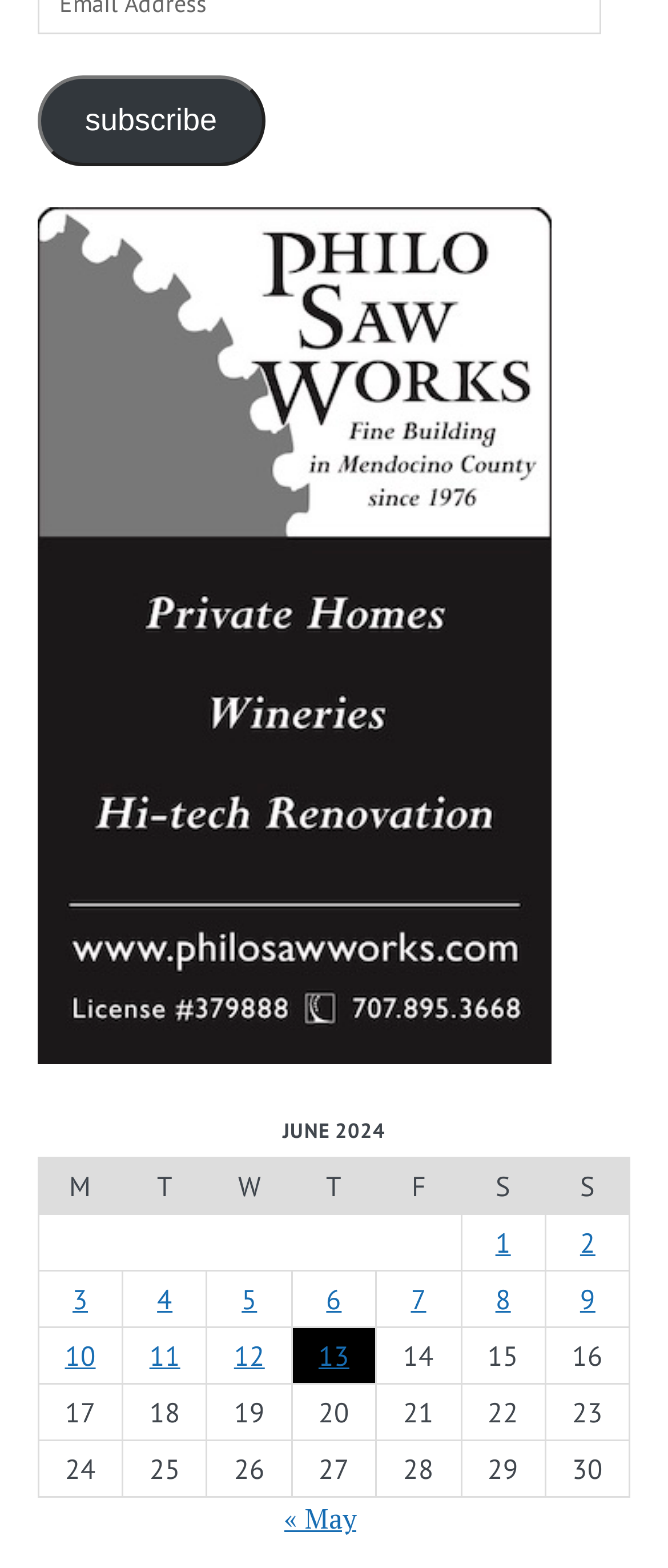Please identify the bounding box coordinates for the region that you need to click to follow this instruction: "Visit Philo Saw Works".

[0.056, 0.66, 0.825, 0.684]